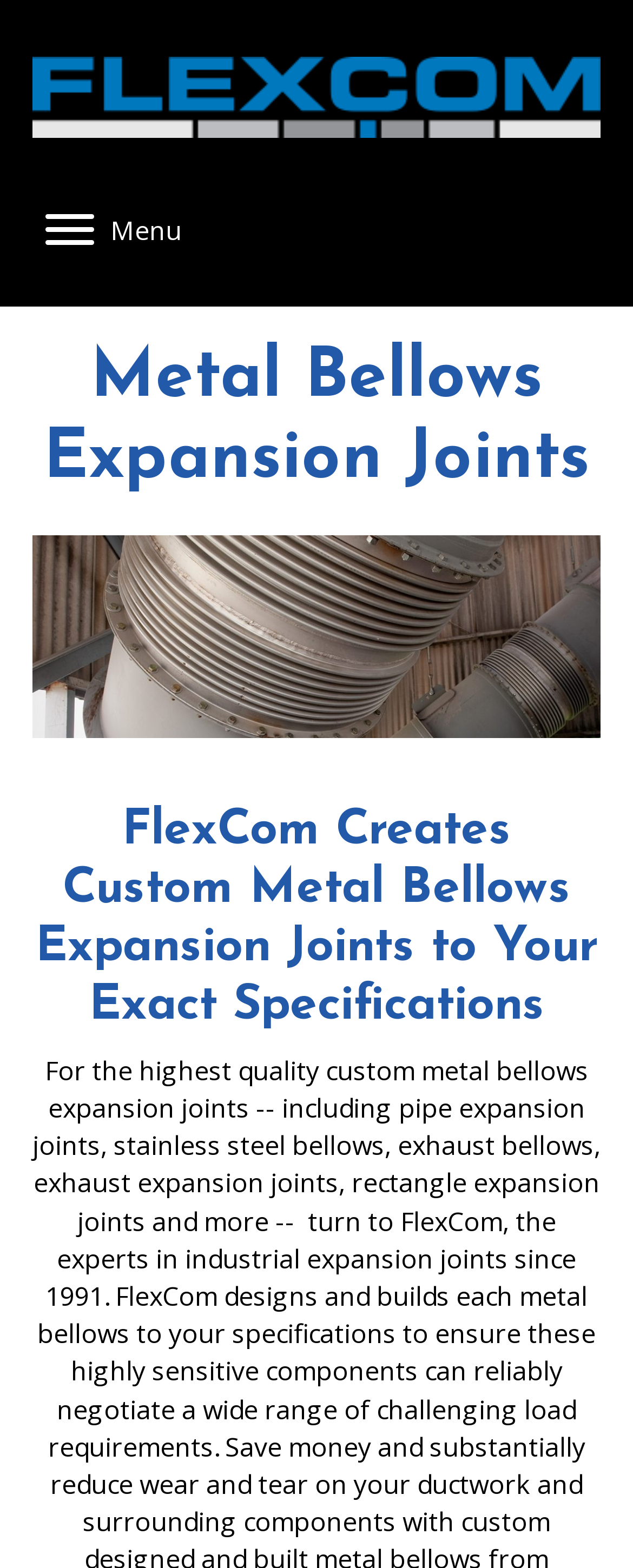Identify the bounding box coordinates for the UI element described as: "Menu".

[0.051, 0.129, 0.308, 0.164]